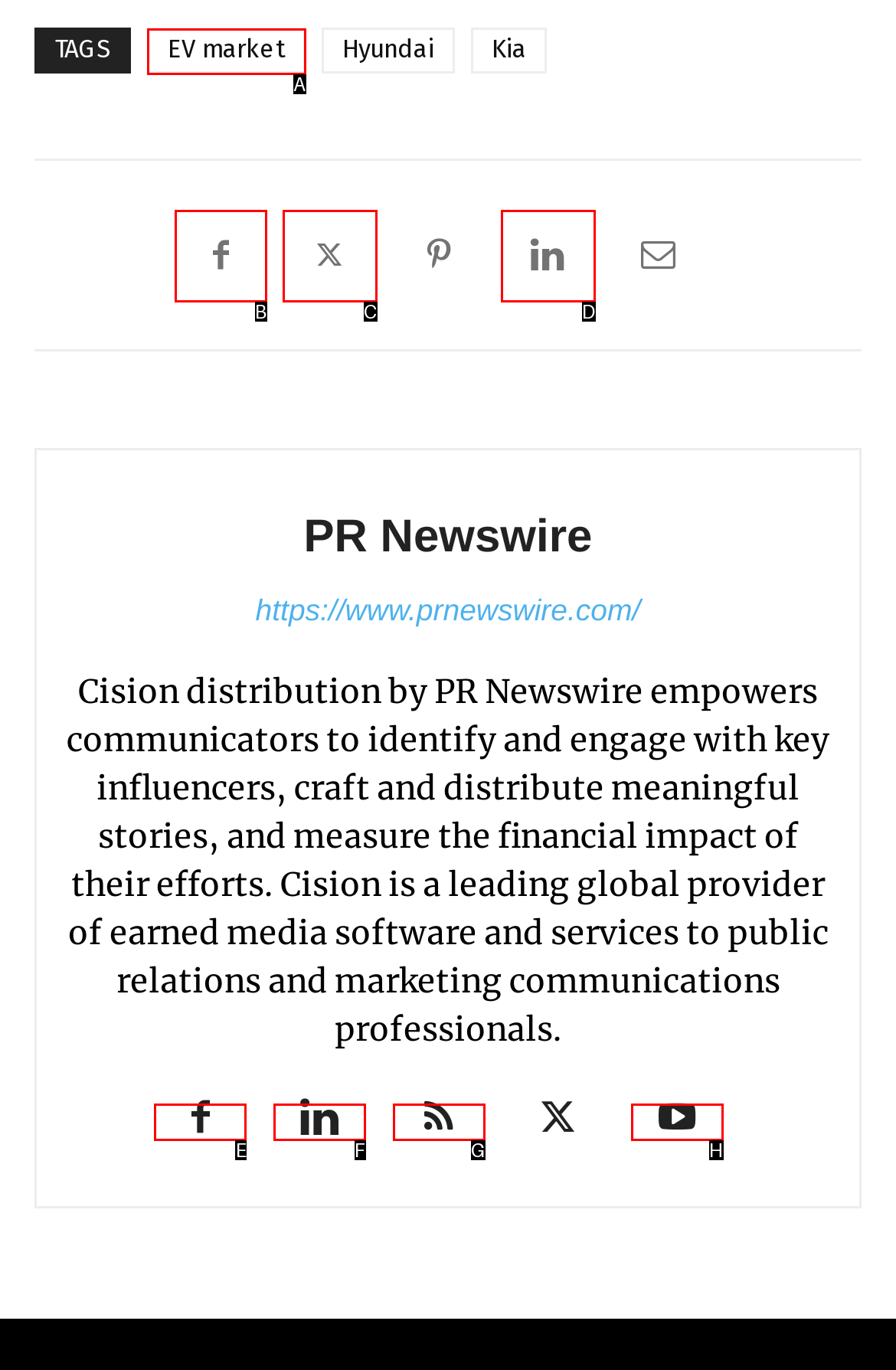Identify the HTML element that corresponds to the description: EV market Provide the letter of the matching option directly from the choices.

A